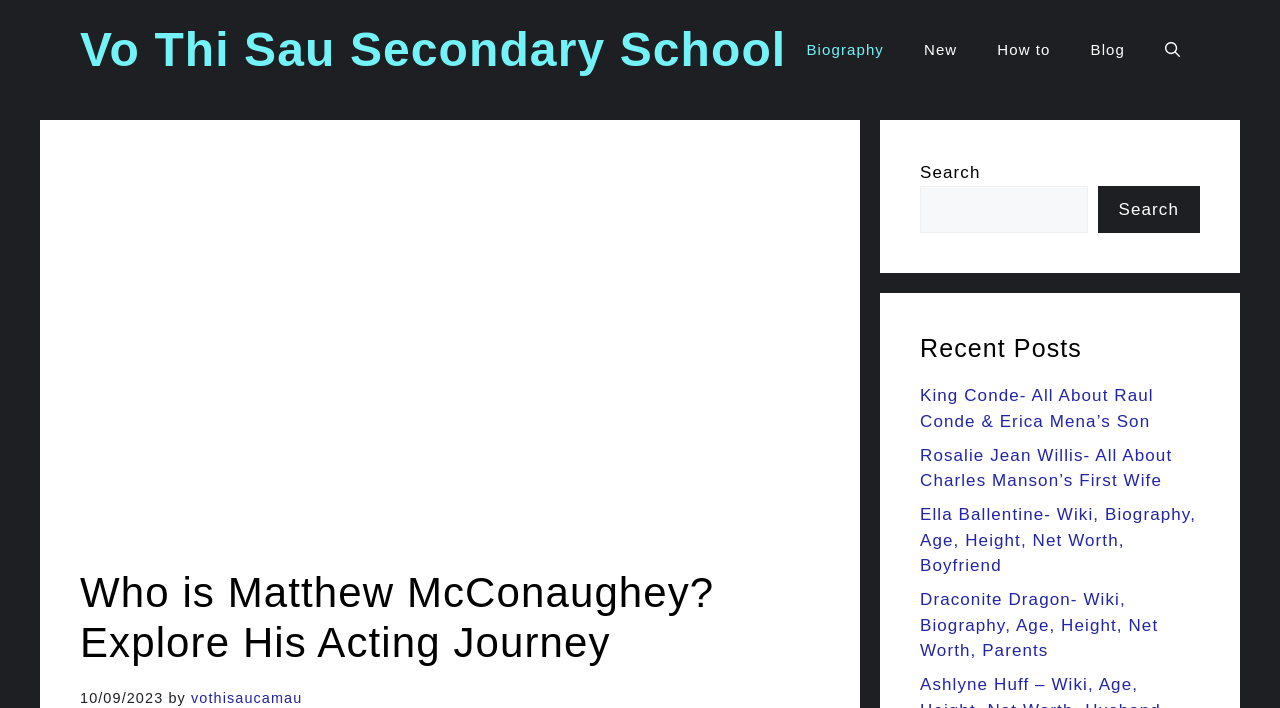Identify the bounding box for the described UI element: "Search".

[0.857, 0.262, 0.938, 0.329]